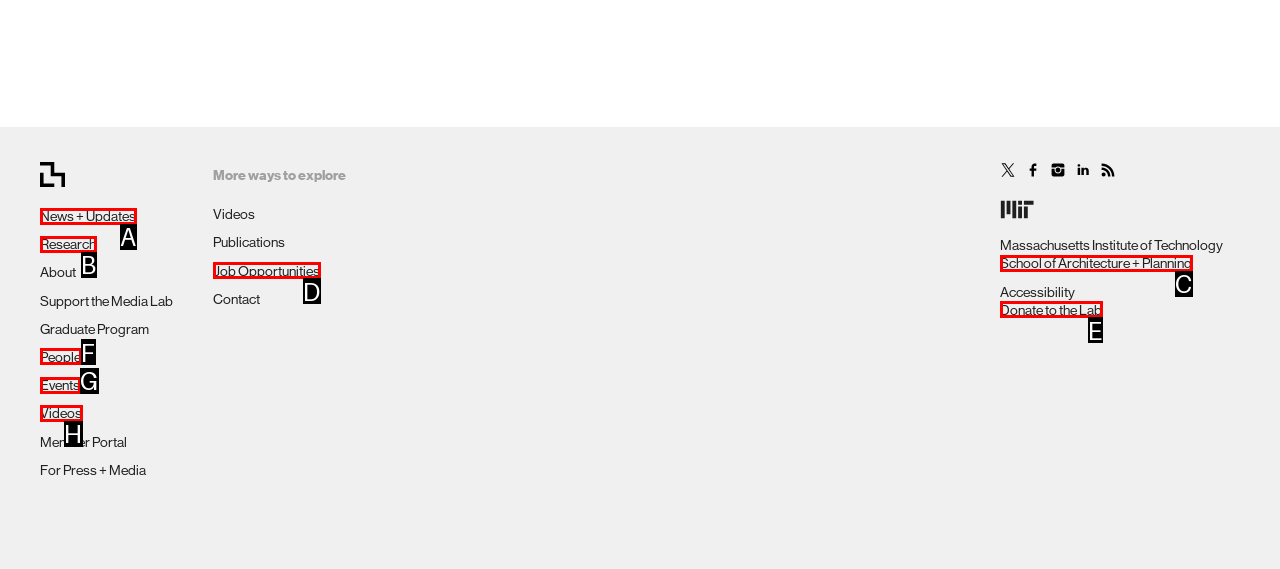Determine the UI element that matches the description: Donate to the Lab
Answer with the letter from the given choices.

E